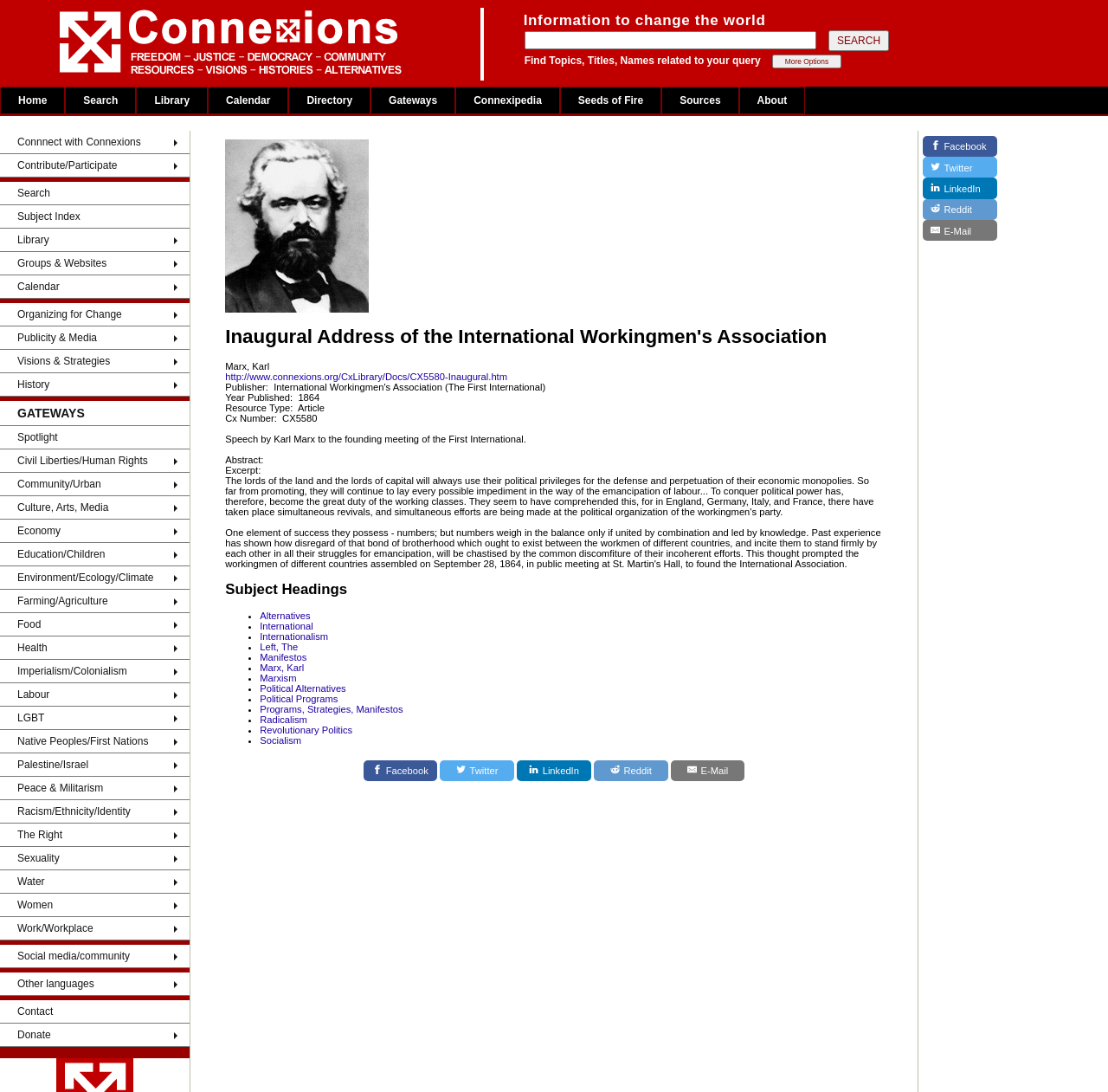Please find the bounding box coordinates of the clickable region needed to complete the following instruction: "Explore the directory". The bounding box coordinates must consist of four float numbers between 0 and 1, i.e., [left, top, right, bottom].

[0.26, 0.079, 0.334, 0.105]